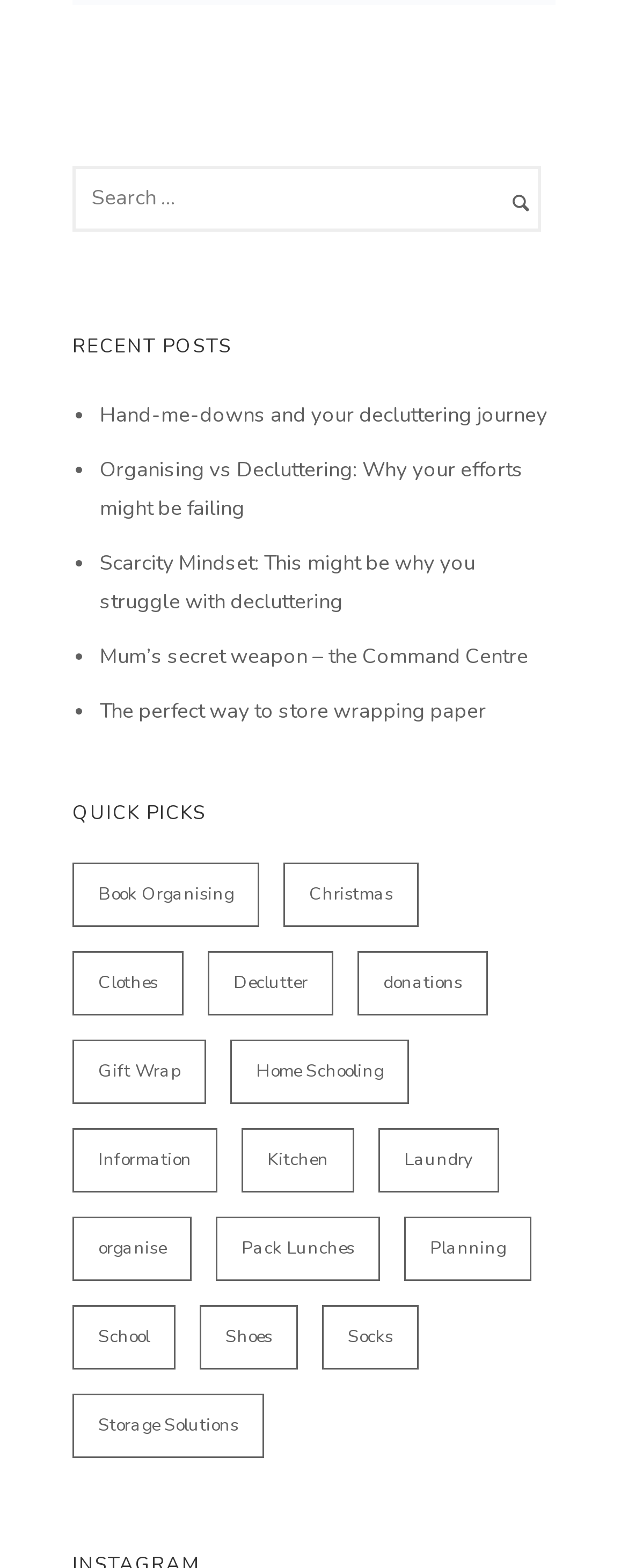What is the title of the first recent post?
Using the image as a reference, deliver a detailed and thorough answer to the question.

The first recent post listed under the 'RECENT POSTS' section has the title 'Hand-me-downs and your decluttering journey', which is a link to the full post.